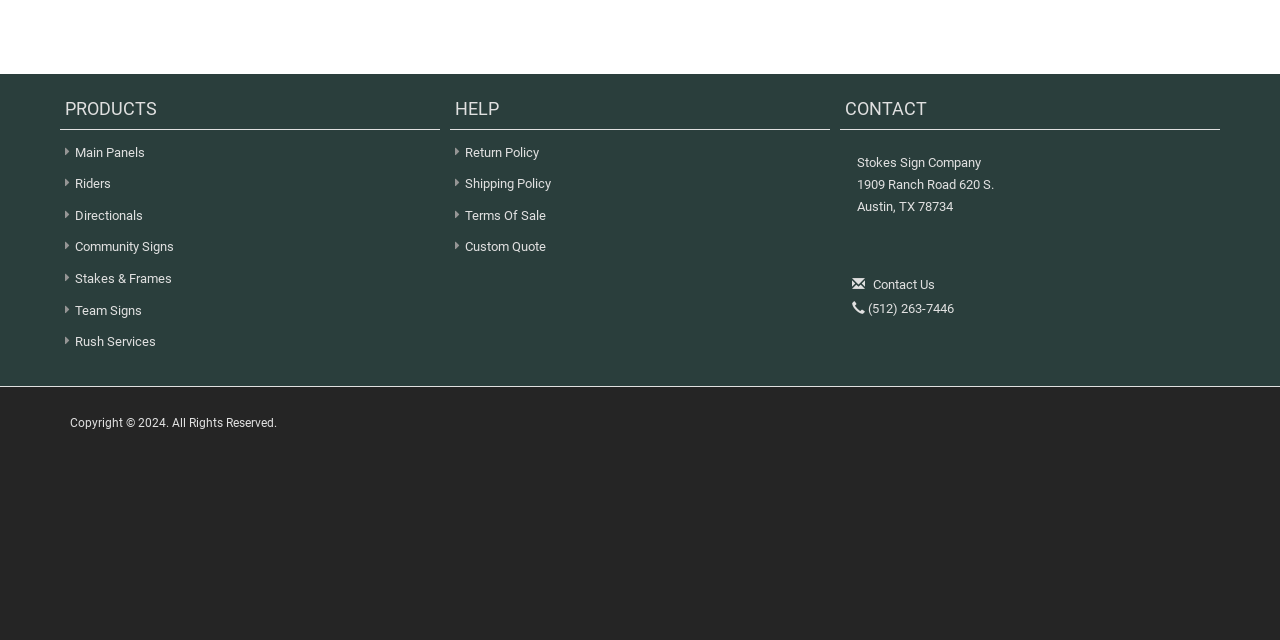Based on the element description "Terms of Sale", predict the bounding box coordinates of the UI element.

[0.363, 0.317, 0.427, 0.358]